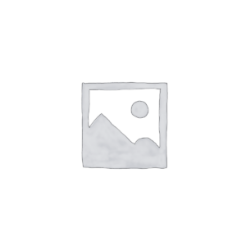Craft a descriptive caption that covers all aspects of the image.

This image serves as a placeholder illustration for the product "Alarid Syrup-100 ml." Positioned prominently within a section labeled "RELATED PRODUCTS," it highlights this prescription medicine, which is also listed alongside its price of ৳55.00. The simple design emphasizes the product's availability, inviting potential customers to learn more or add it to their wishlist. The image's setting reinforces the context of online shopping for pharmaceuticals, making it easy for users to identify and explore related items.